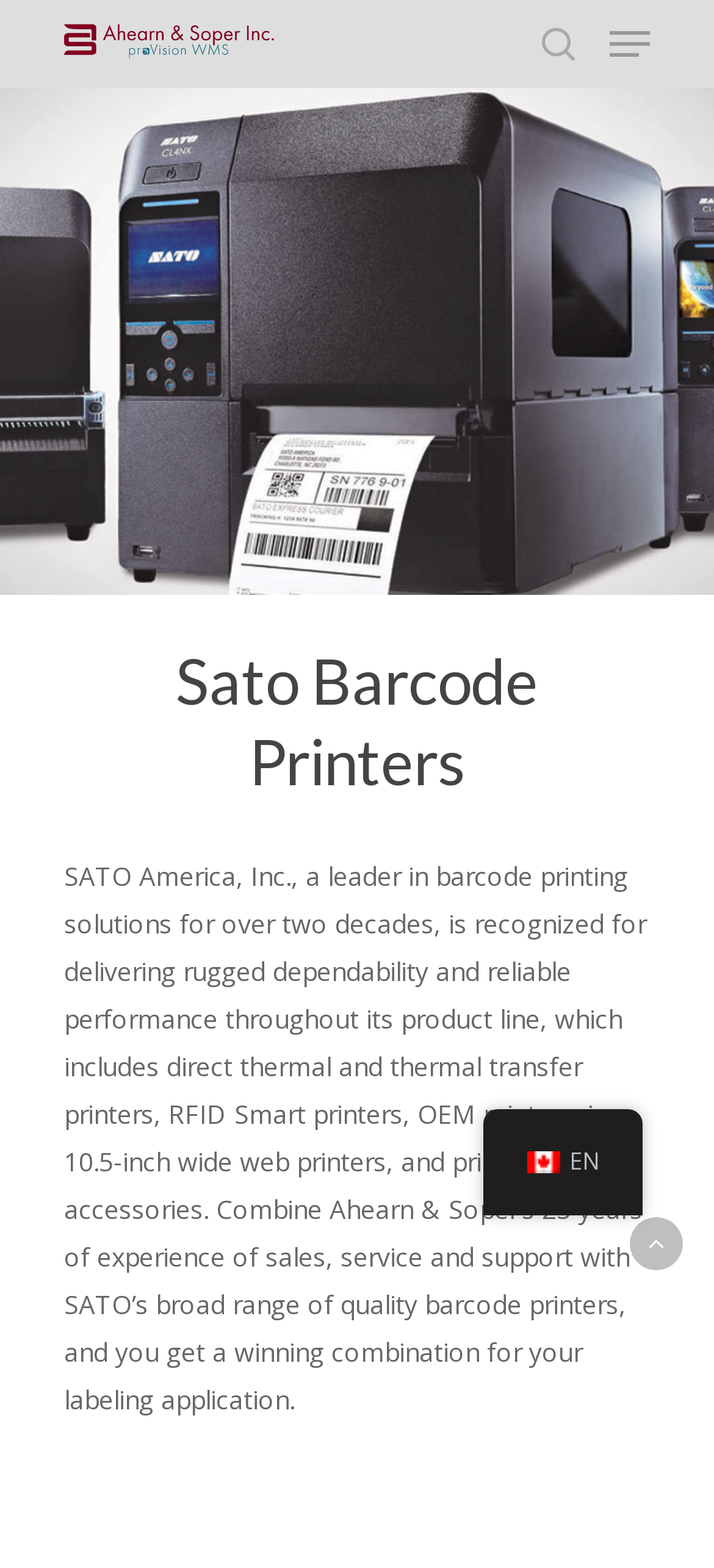Describe all the visual and textual components of the webpage comprehensively.

The webpage is about Sato Barcode Label Printers and Printing Hardware from Ahearn & Soper. At the top left, there is a search bar with a placeholder text "Search" and a hint "Hit enter to search or ESC to close" below it. On the top right, there are three links: an empty link, a link to "Ahearn & Soper | proVision WMS" with a corresponding image, and another empty link. 

Next to the search bar, there is a link to "Navigation Menu" which is not expanded. Below the top section, there is a heading "Sato Barcode Printers" in the middle of the page. Under the heading, there is a paragraph of text describing SATO America's products and services, including their range of barcode printers and printer accessories, and how Ahearn & Soper's experience can provide a winning combination for labeling applications.

At the bottom right of the page, there is a link to "en_CA EN" with a corresponding image of the Canadian flag.